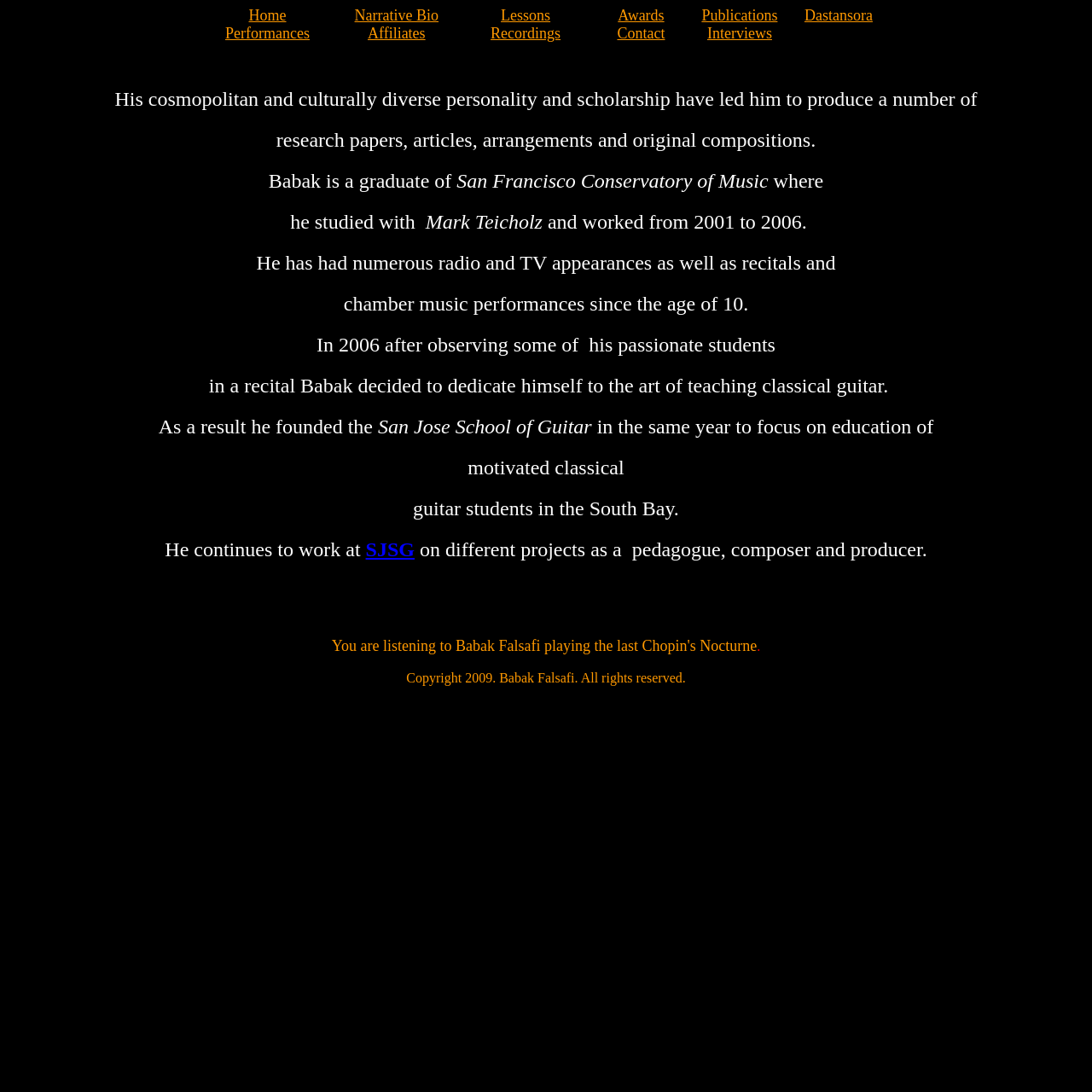Refer to the element description Narrative Bio and identify the corresponding bounding box in the screenshot. Format the coordinates as (top-left x, top-left y, bottom-right x, bottom-right y) with values in the range of 0 to 1.

[0.325, 0.008, 0.402, 0.021]